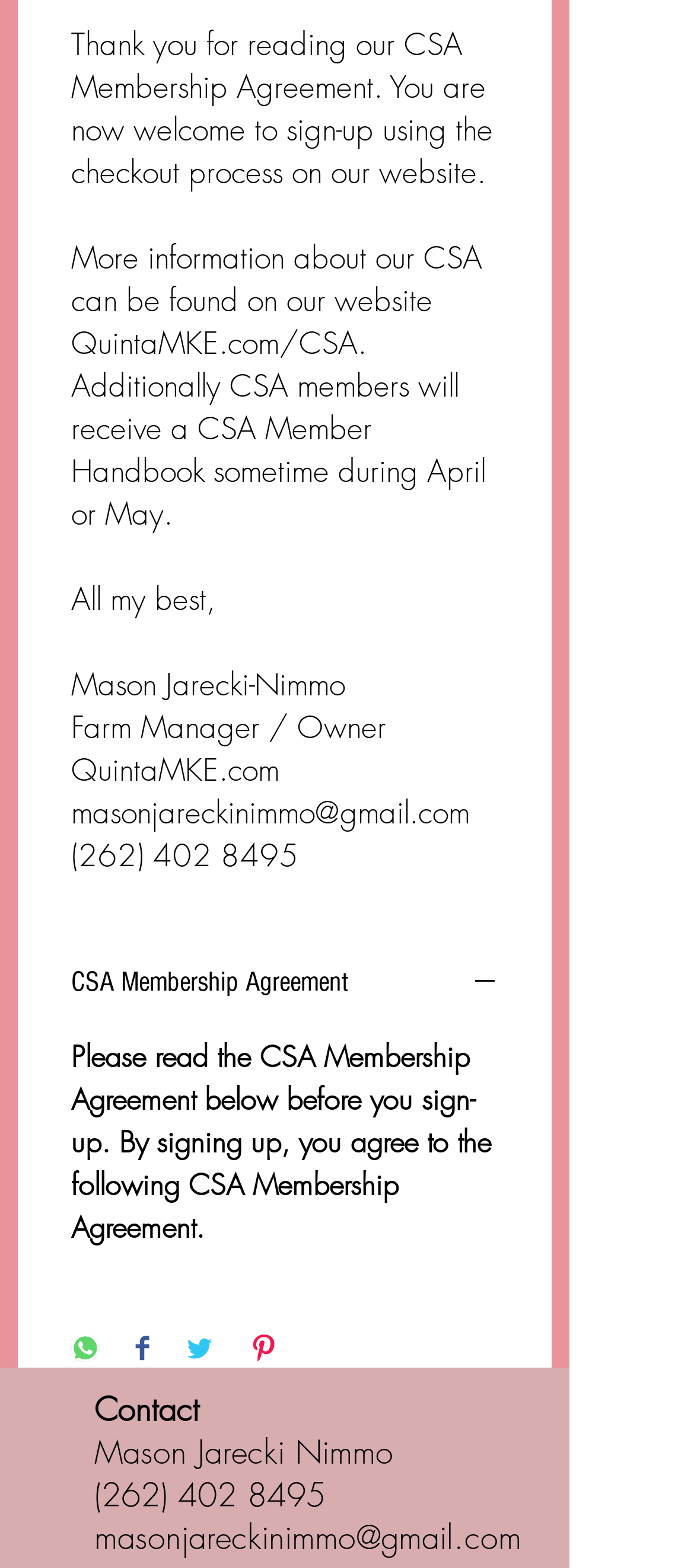Refer to the screenshot and give an in-depth answer to this question: What social media platforms are available for sharing?

The social media buttons available for sharing are WhatsApp, Facebook, Twitter, and Pinterest, which are represented by their respective icons and text.